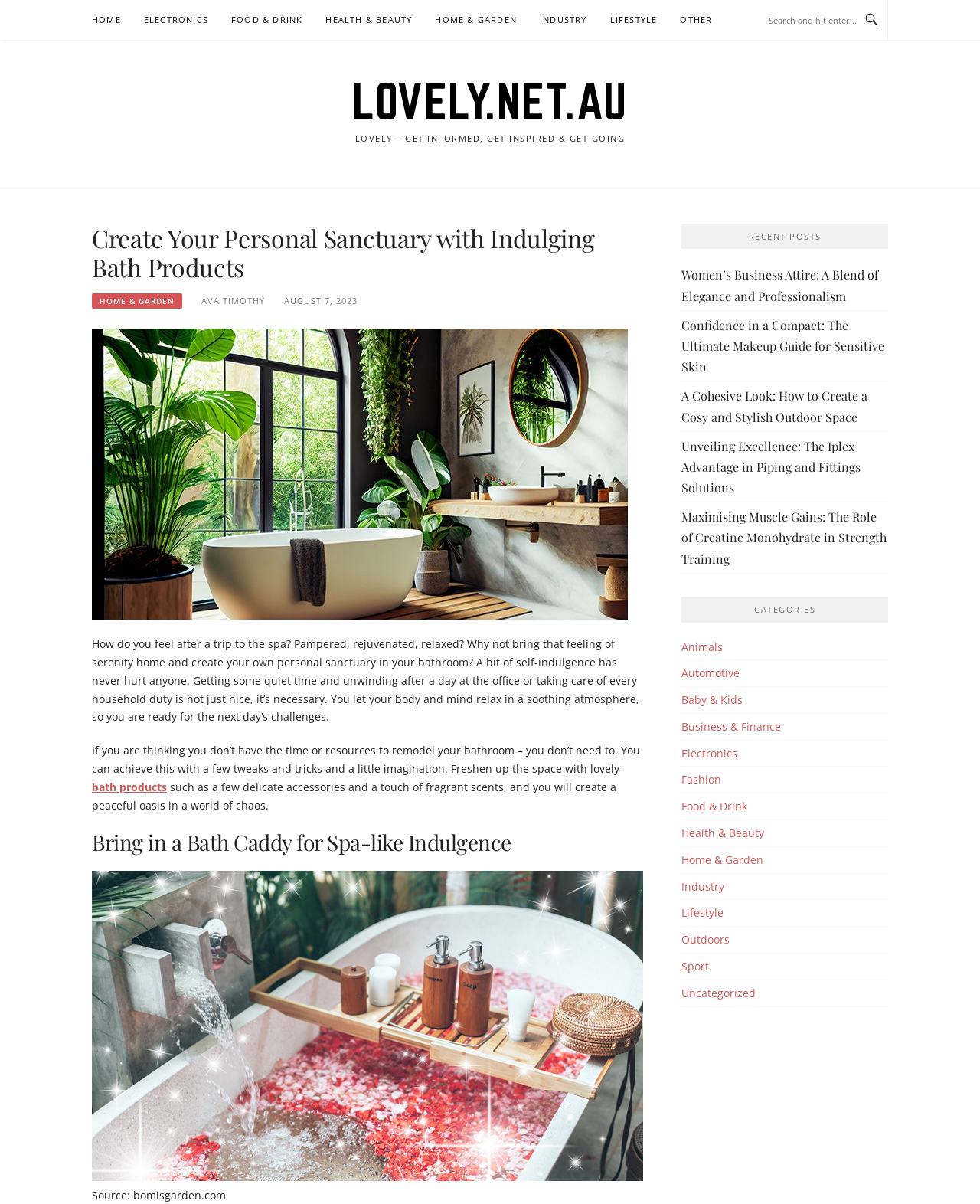Respond to the question below with a single word or phrase: What is the category of the article?

HOME & GARDEN